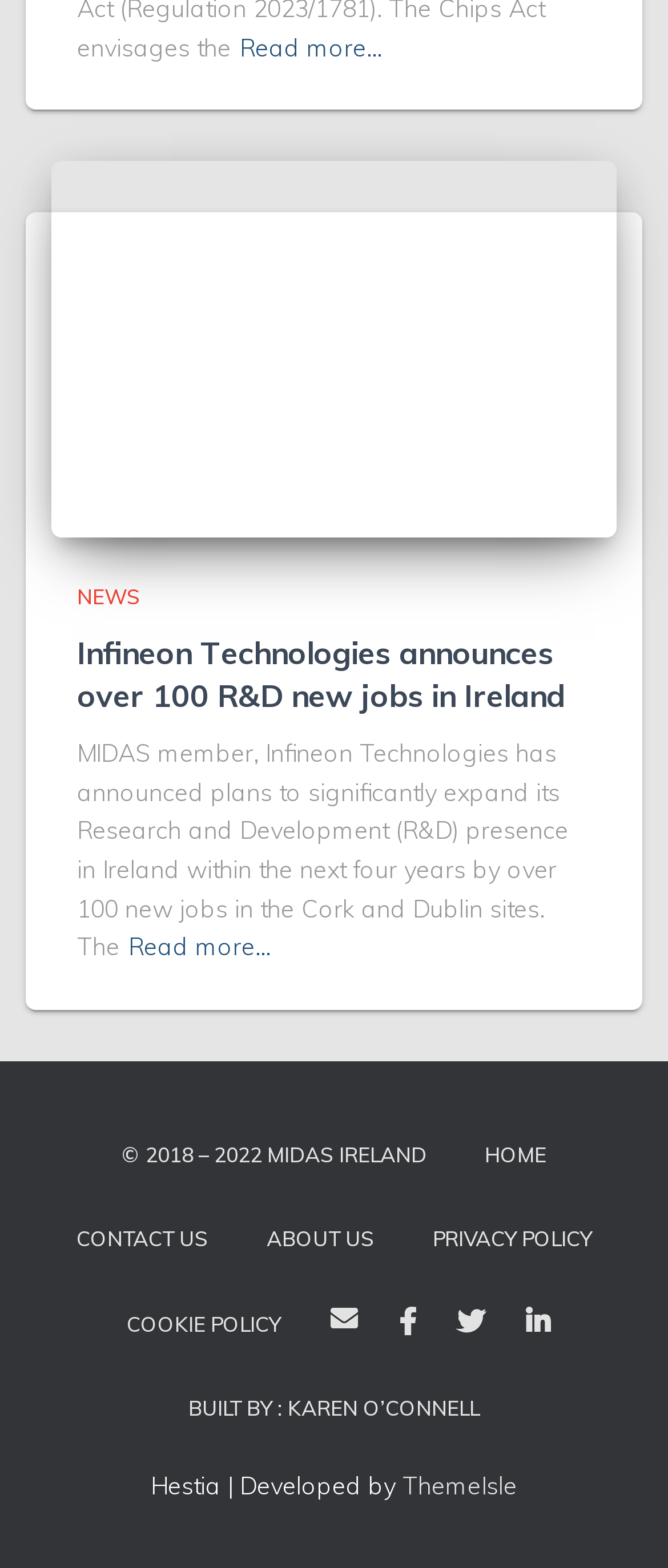Find the bounding box coordinates of the element to click in order to complete this instruction: "Check the COOKIE POLICY". The bounding box coordinates must be four float numbers between 0 and 1, denoted as [left, top, right, bottom].

[0.151, 0.817, 0.459, 0.871]